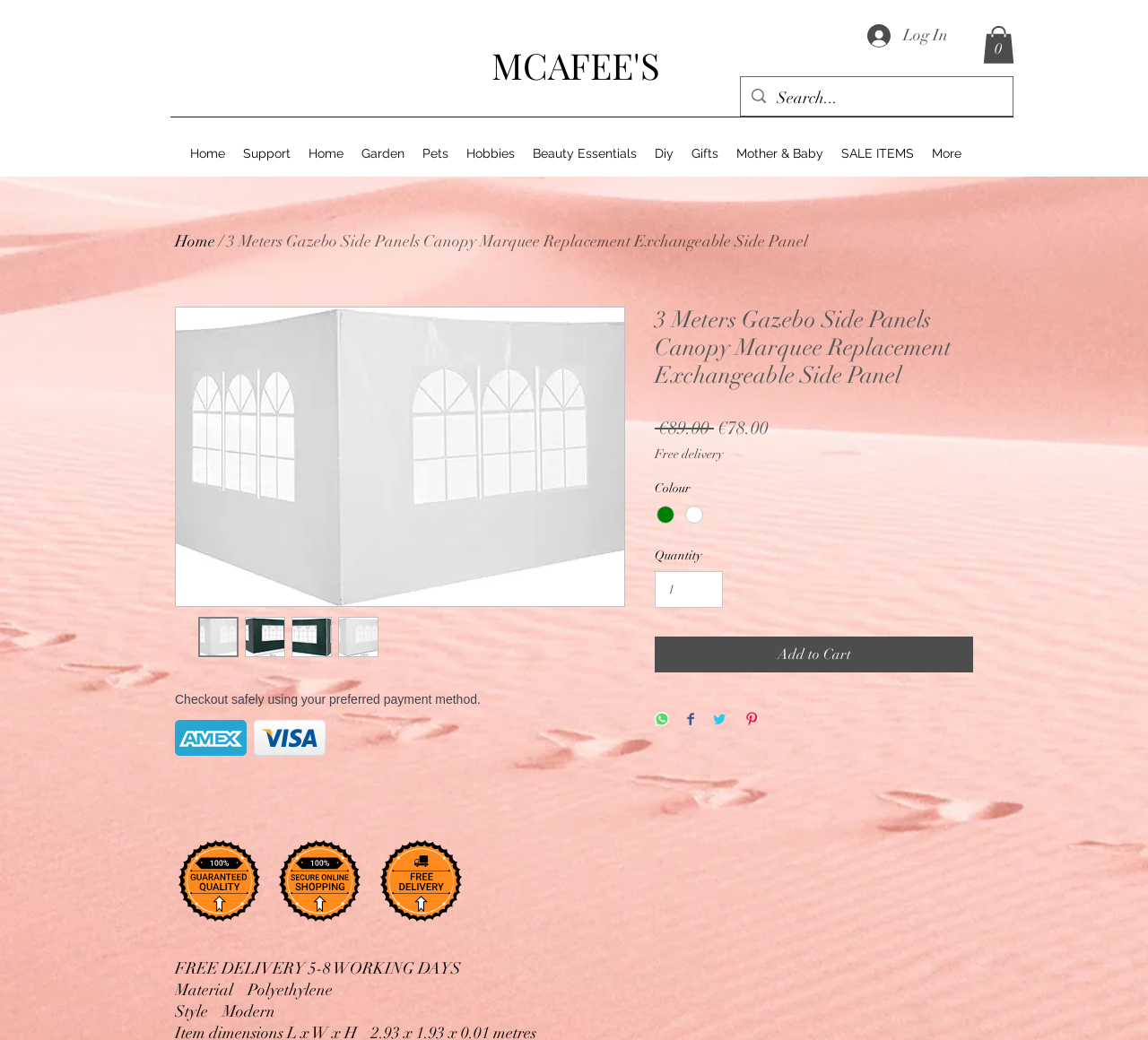Please respond in a single word or phrase: 
How many thumbnails are shown for the product?

4